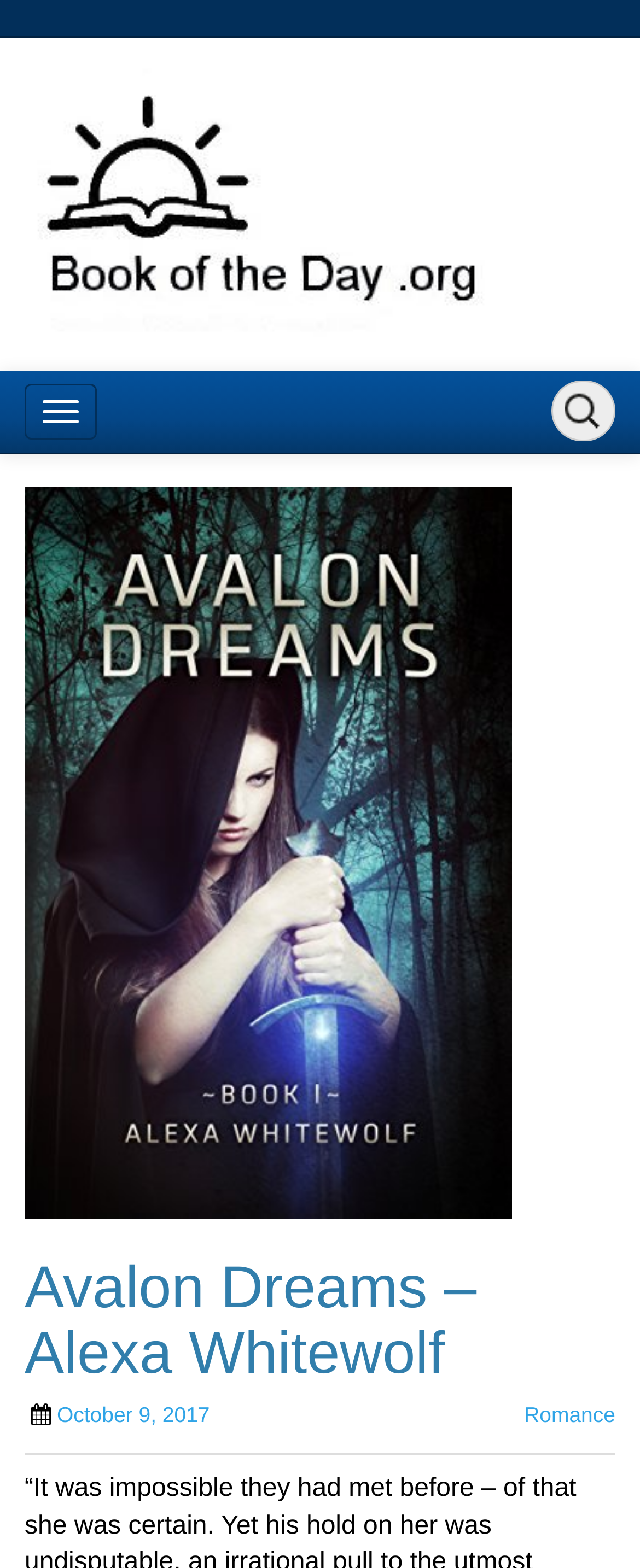Locate the bounding box coordinates for the element described below: "October 9, 2017". The coordinates must be four float values between 0 and 1, formatted as [left, top, right, bottom].

[0.089, 0.894, 0.328, 0.91]